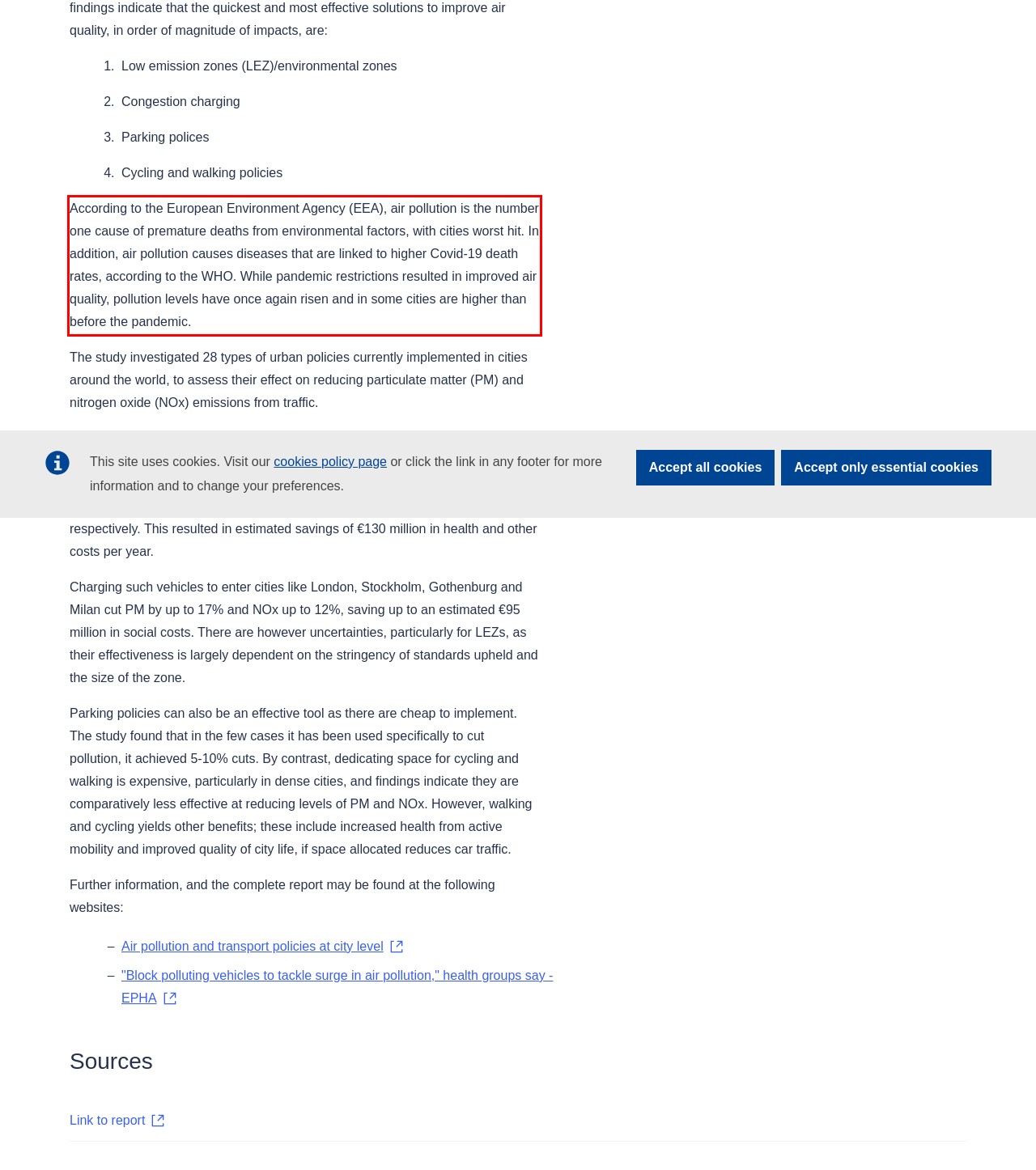Please perform OCR on the text within the red rectangle in the webpage screenshot and return the text content.

According to the European Environment Agency (EEA), air pollution is the number one cause of premature deaths from environmental factors, with cities worst hit. In addition, air pollution causes diseases that are linked to higher Covid-19 death rates, according to the WHO. While pandemic restrictions resulted in improved air quality, pollution levels have once again risen and in some cities are higher than before the pandemic.